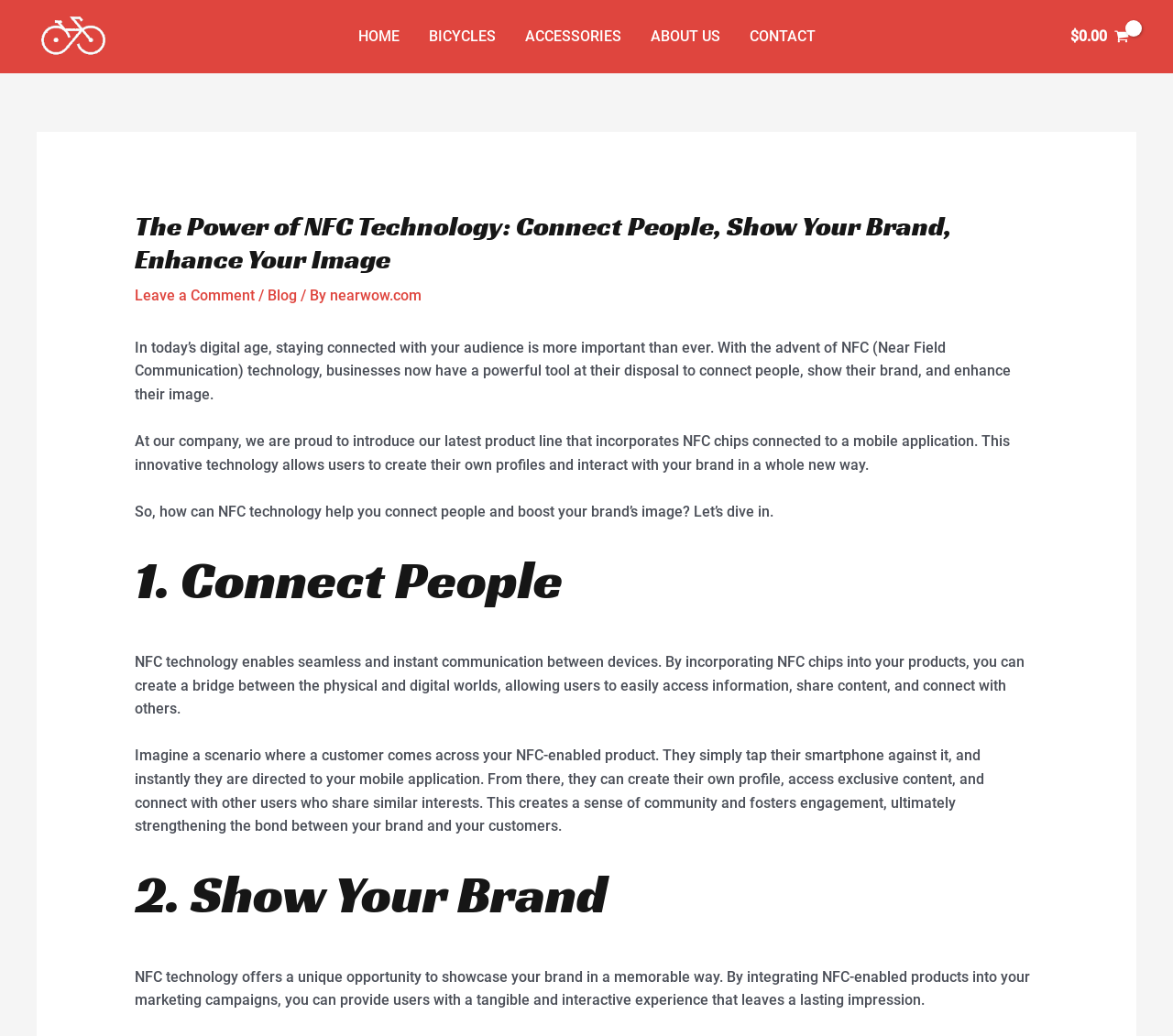Please extract the title of the webpage.

The Power of NFC Technology: Connect People, Show Your Brand, Enhance Your Image